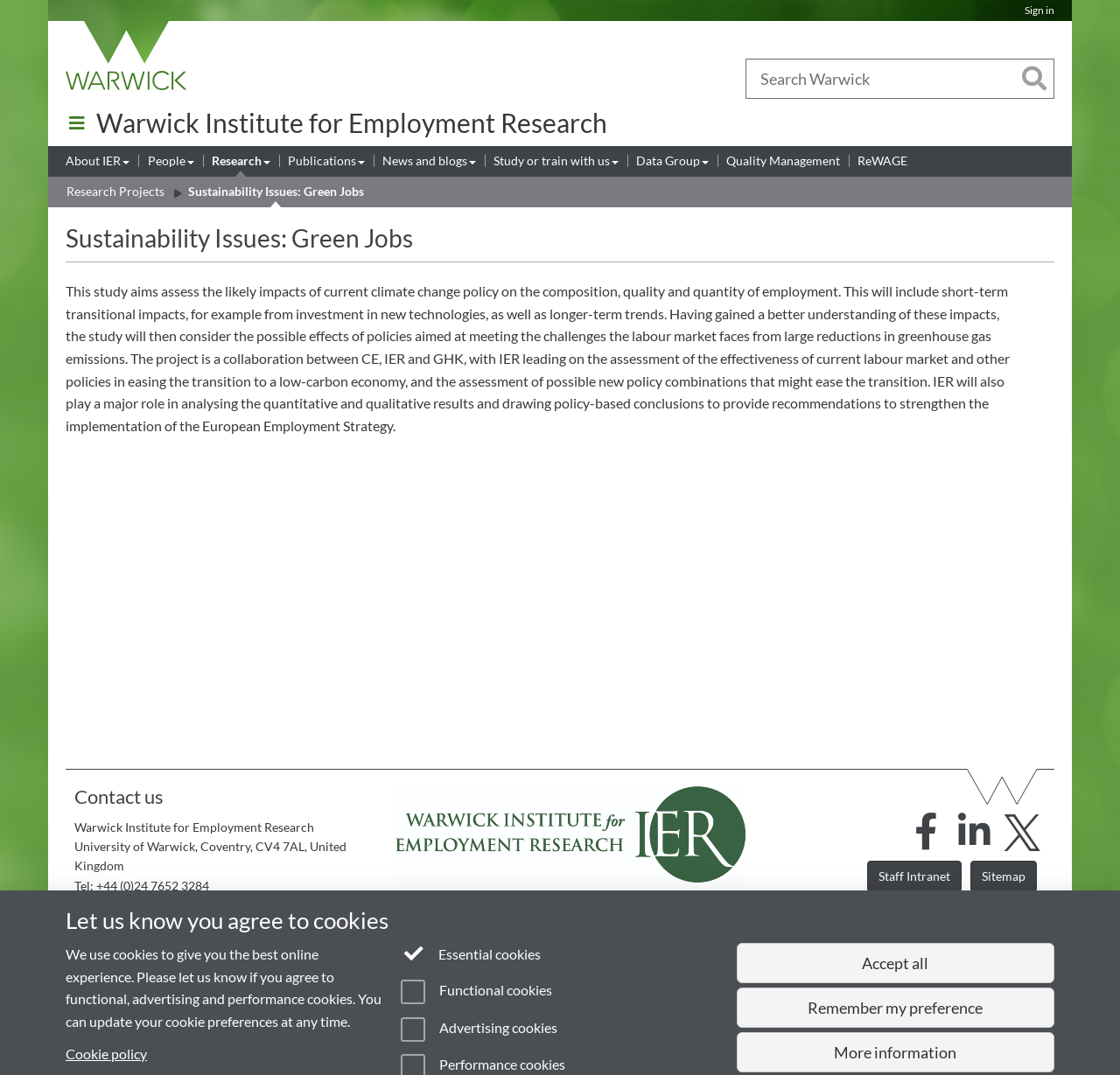Determine the bounding box coordinates of the region to click in order to accomplish the following instruction: "Contact us". Provide the coordinates as four float numbers between 0 and 1, specifically [left, top, right, bottom].

[0.066, 0.732, 0.345, 0.751]